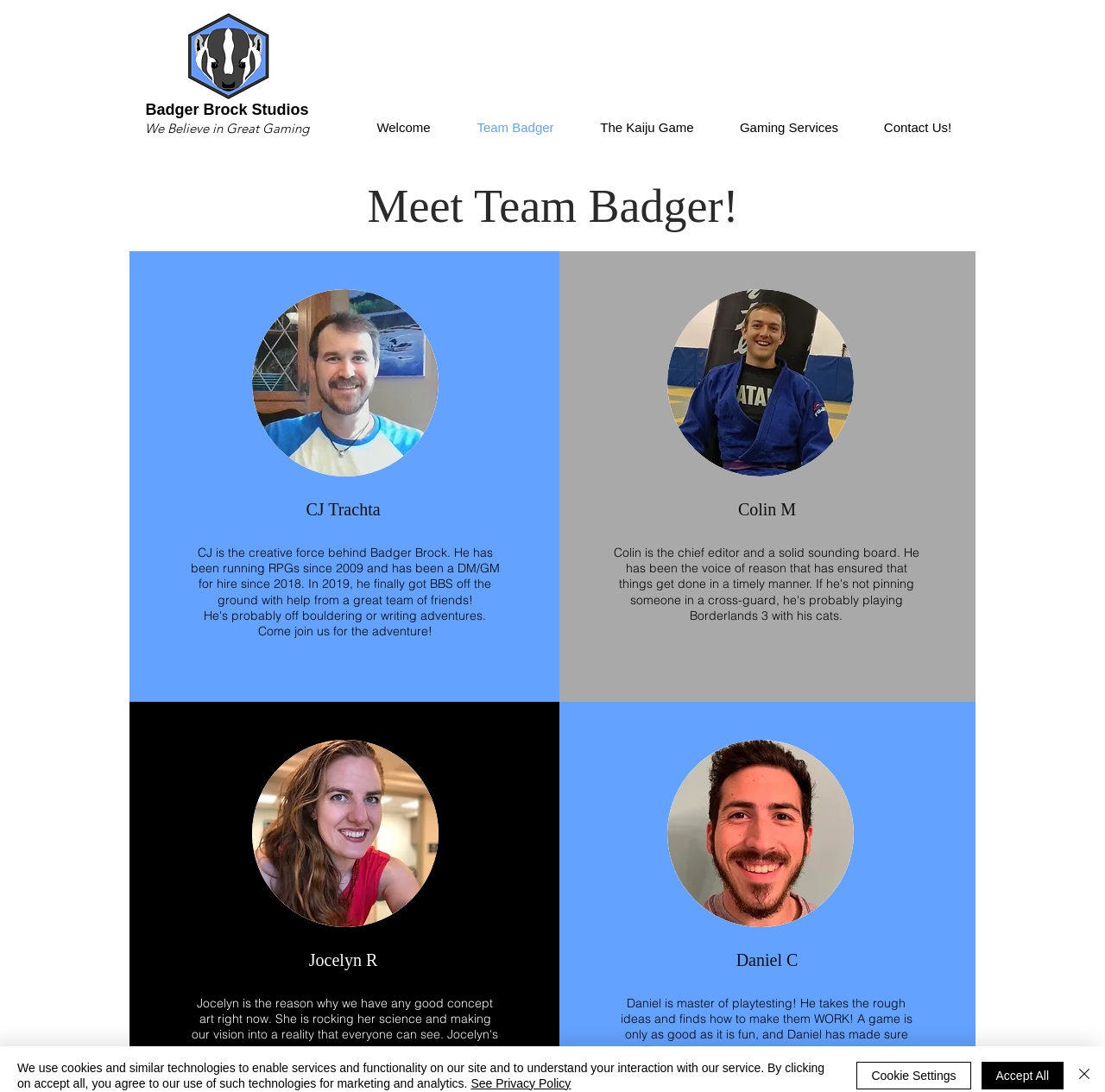What is the name of the game mentioned on this page?
Using the information from the image, provide a comprehensive answer to the question.

The name of the game can be found in the navigation link with the text 'The Kaiju Game' located in the top navigation bar.